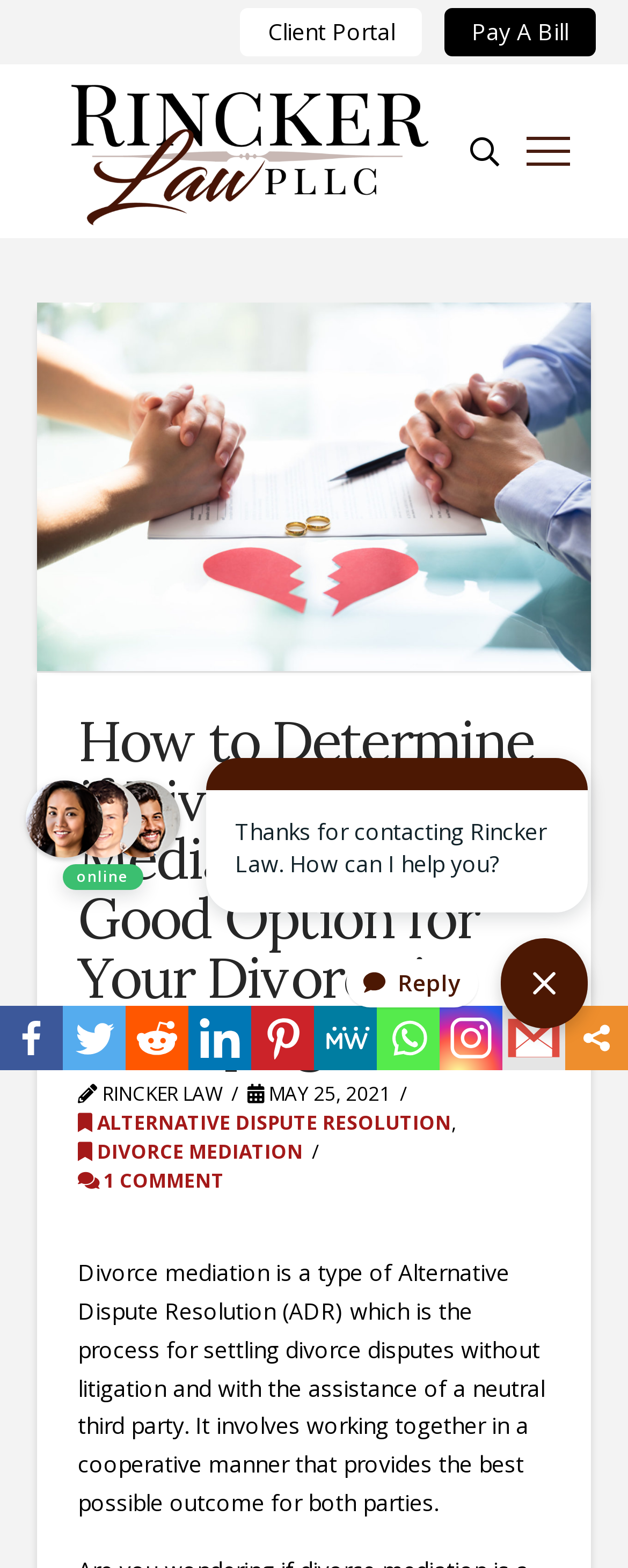Provide the bounding box coordinates in the format (top-left x, top-left y, bottom-right x, bottom-right y). All values are floating point numbers between 0 and 1. Determine the bounding box coordinate of the UI element described as: aria-label="Toggle Dropdown Content"

[0.707, 0.069, 0.839, 0.124]